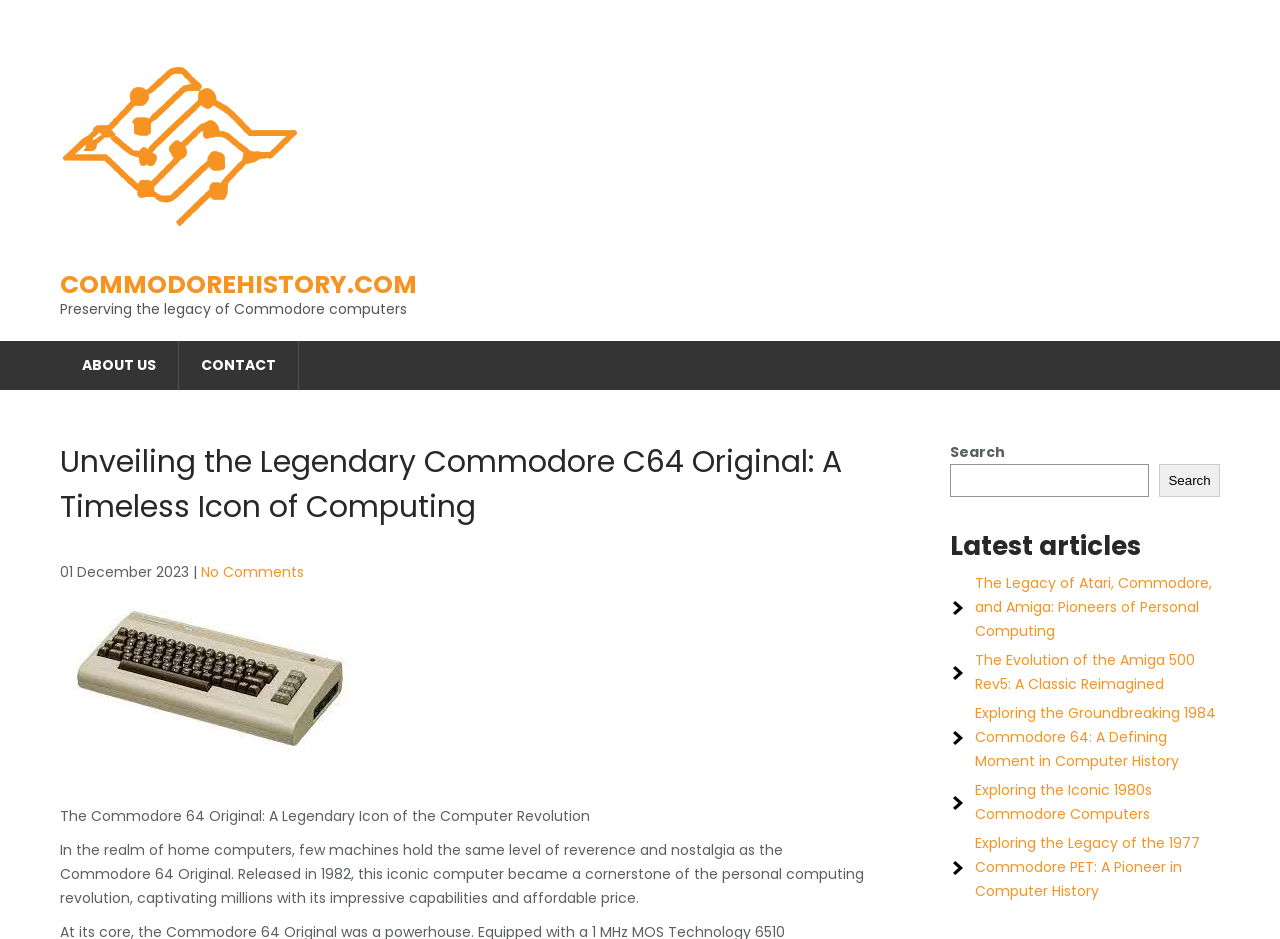Can you find the bounding box coordinates for the element to click on to achieve the instruction: "Visit the homepage"?

[0.047, 0.266, 0.234, 0.288]